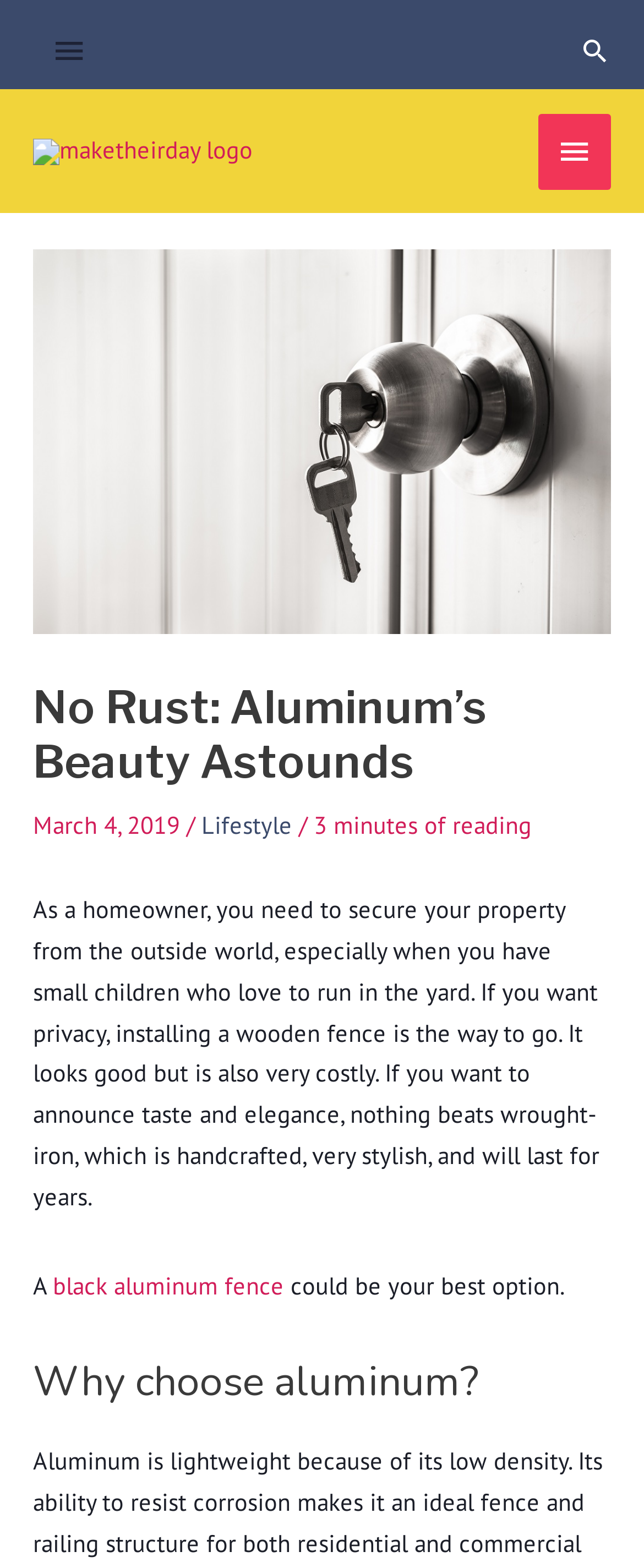Given the webpage screenshot, identify the bounding box of the UI element that matches this description: "black aluminum fence".

[0.082, 0.81, 0.441, 0.83]